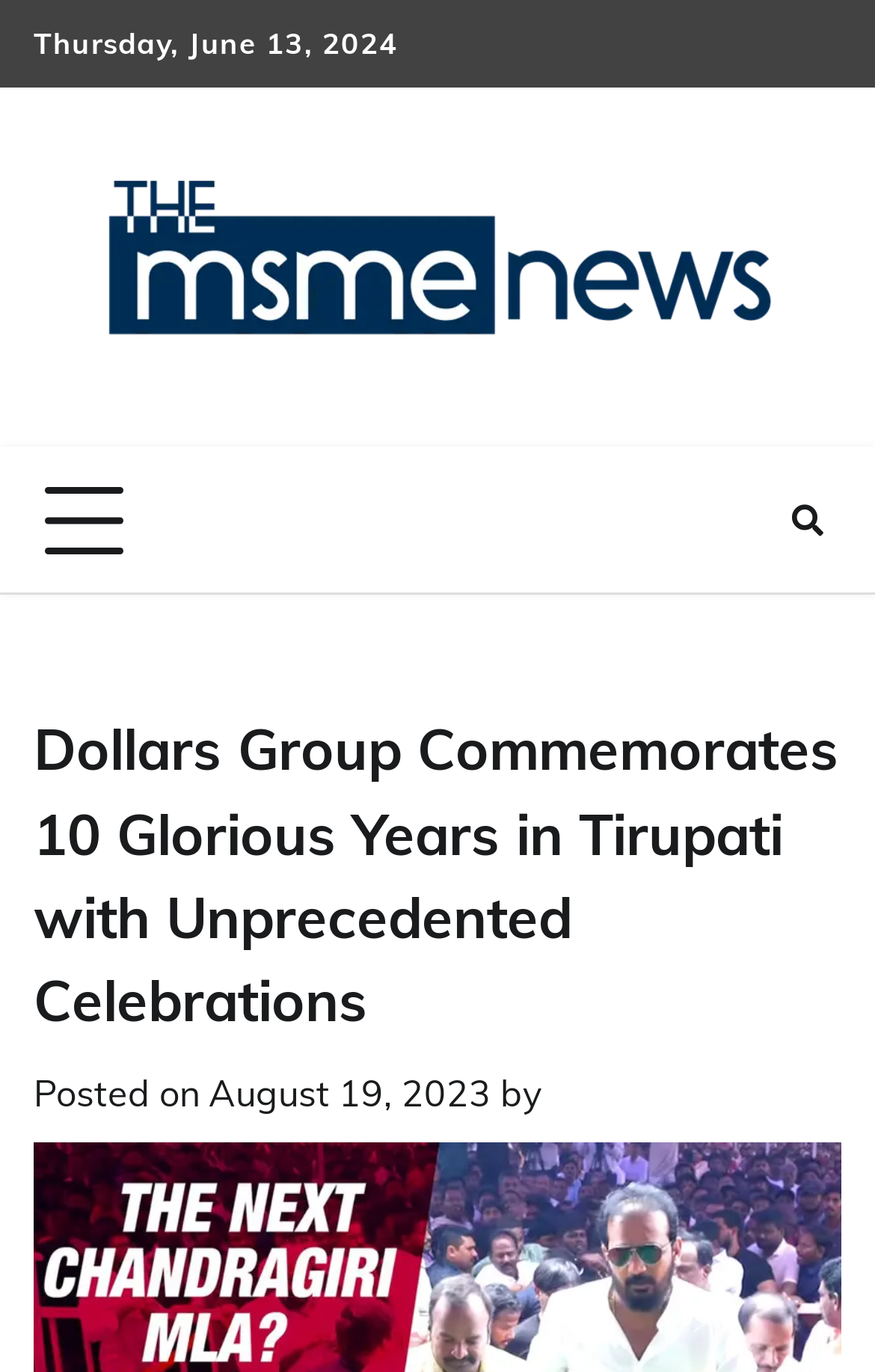What is the date of the news article?
Using the information from the image, give a concise answer in one word or a short phrase.

August 19, 2023